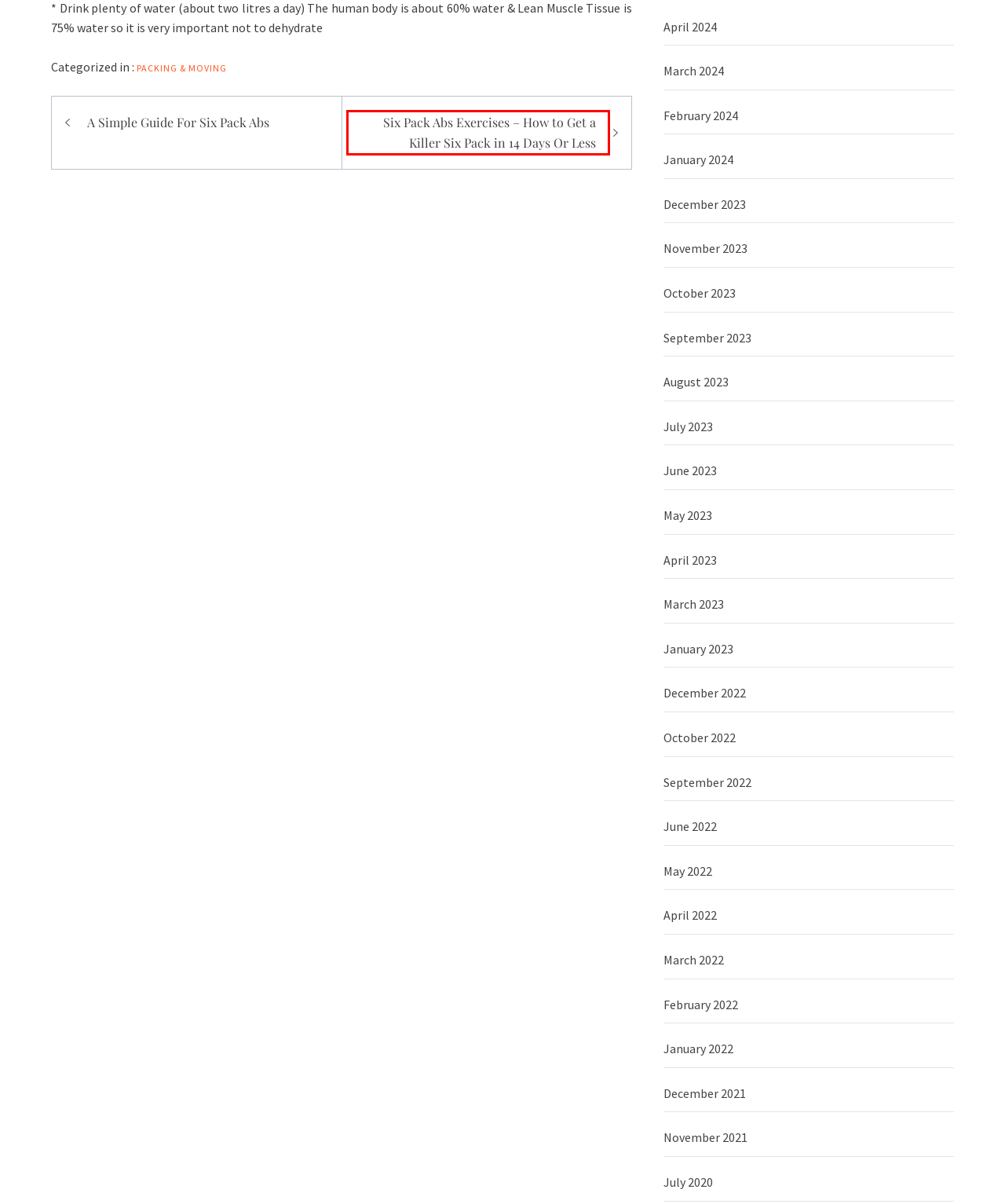You have a screenshot of a webpage with a red bounding box around an element. Identify the webpage description that best fits the new page that appears after clicking the selected element in the red bounding box. Here are the candidates:
A. 8 - 2023 - Coast 2 Coastrel
B. 5 - 2023 - Coast 2 Coastrel
C. 4 - 2024 - Coast 2 Coastrel
D. 10 - 2023 - Coast 2 Coastrel
E. 6 - 2023 - Coast 2 Coastrel
F. 11 - 2021 - Coast 2 Coastrel
G. 3 - 2023 - Coast 2 Coastrel
H. Six Pack Abs Exercises - How to Get a Killer Six Pack in 14 Days Or Less - Coast 2 Coastrel

H